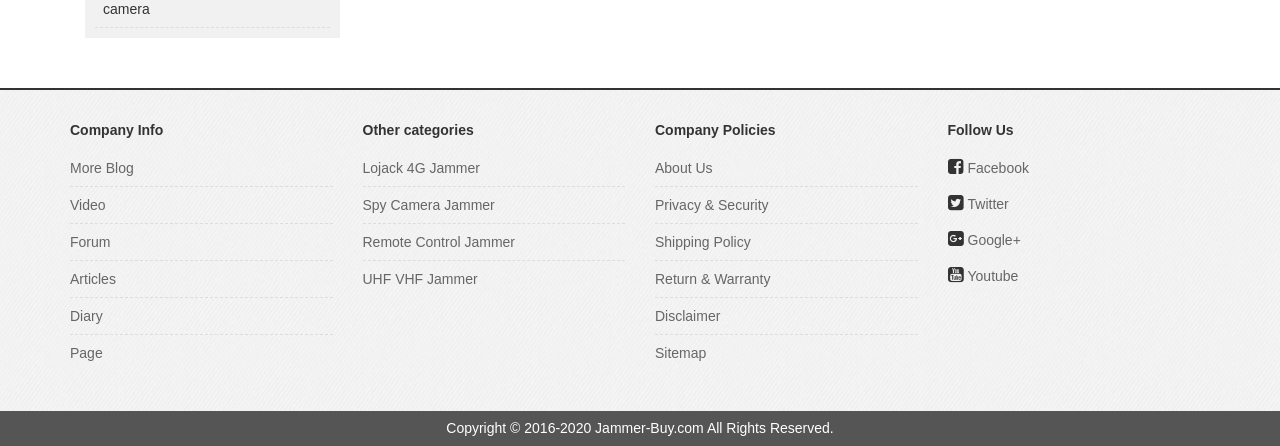What year does the copyright start from?
Based on the visual content, answer with a single word or a brief phrase.

2016